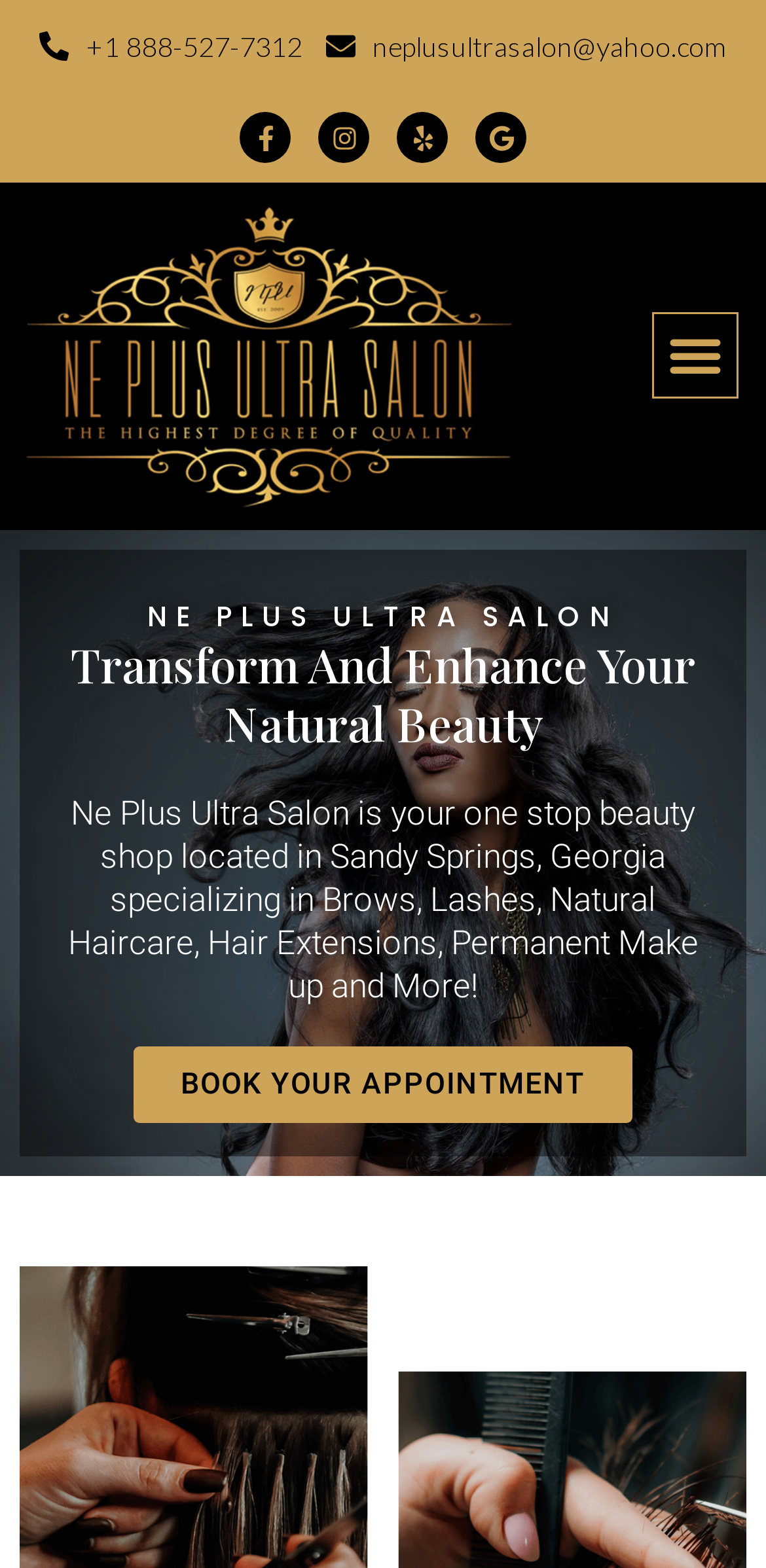Please answer the following question using a single word or phrase: 
What is the call-to-action on the webpage?

BOOK YOUR APPOINTMENT